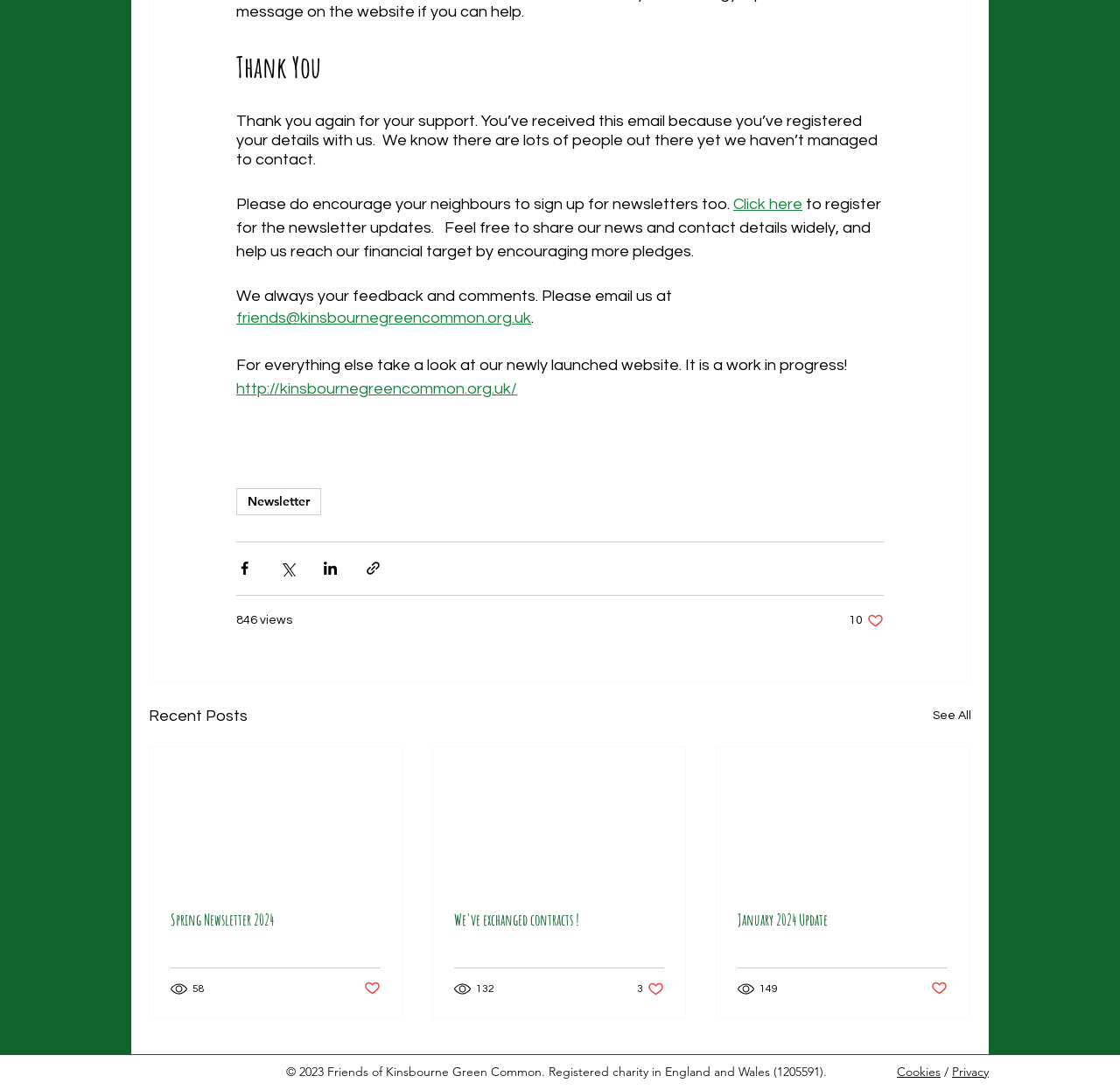Given the webpage screenshot and the description, determine the bounding box coordinates (top-left x, top-left y, bottom-right x, bottom-right y) that define the location of the UI element matching this description: parent_node: Spring Newsletter 2024

[0.134, 0.685, 0.359, 0.815]